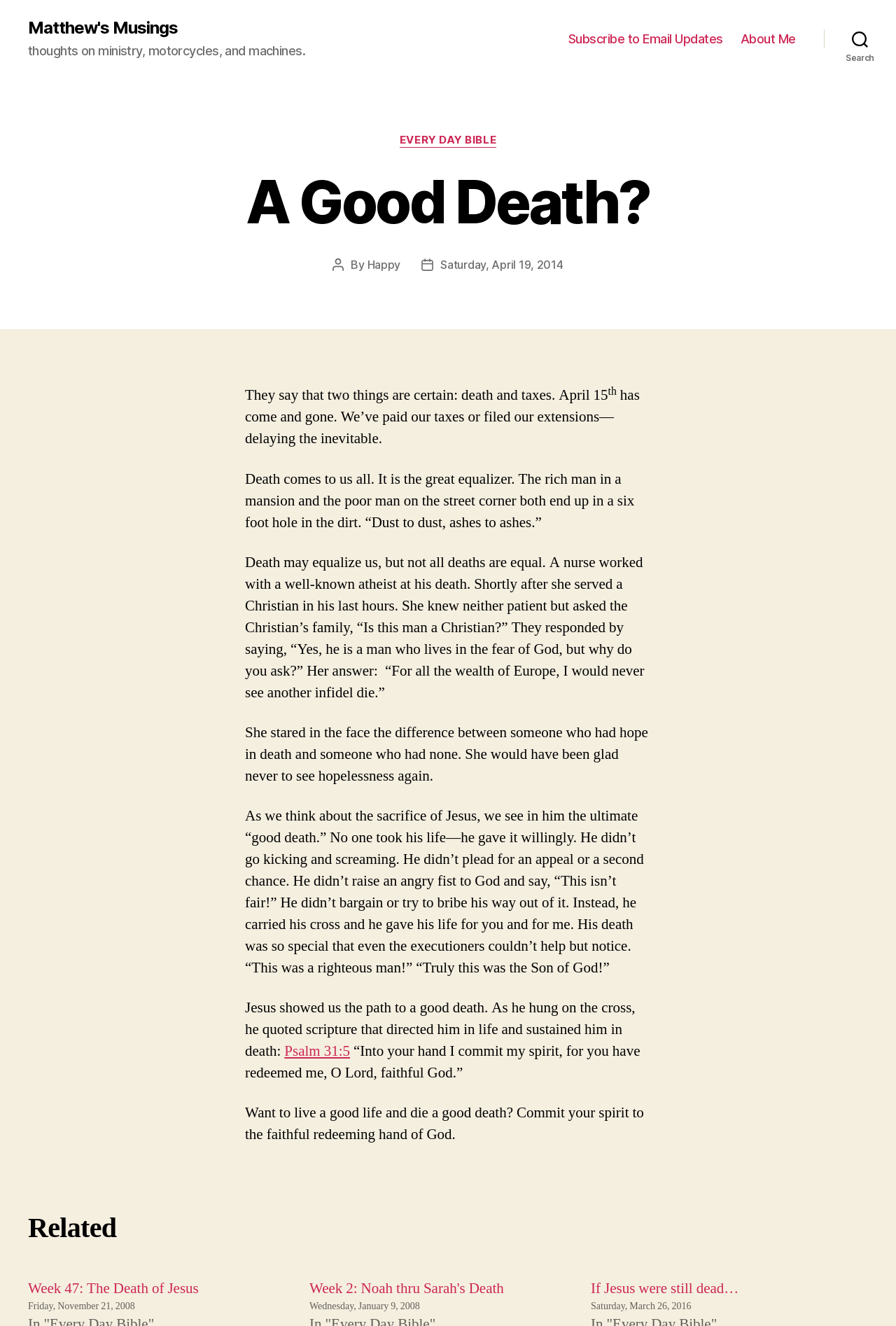Show the bounding box coordinates of the region that should be clicked to follow the instruction: "Read Week 47: The Death of Jesus."

[0.031, 0.964, 0.222, 0.979]